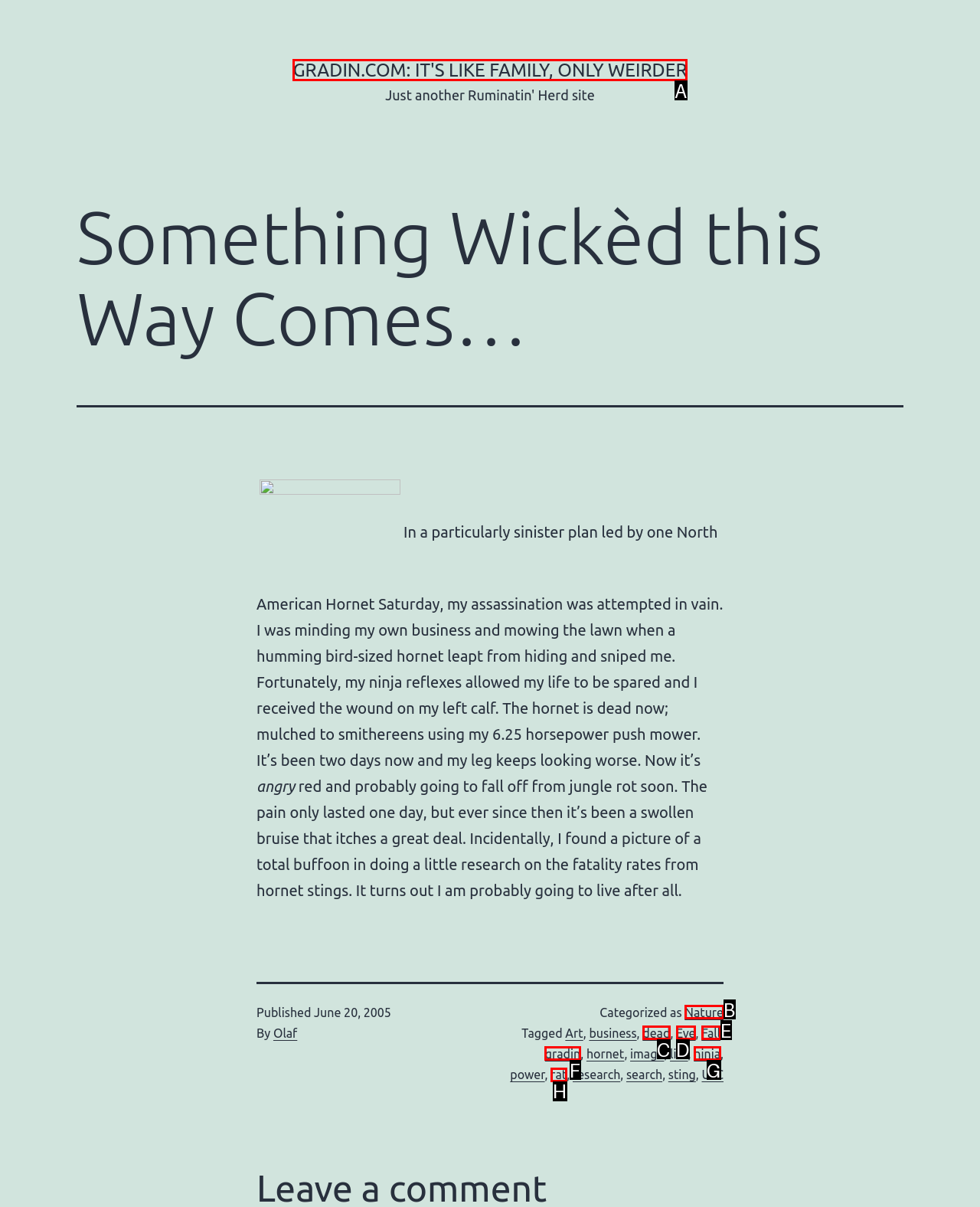Indicate the HTML element that should be clicked to perform the task: Click the link to GRADIN.COM Reply with the letter corresponding to the chosen option.

A